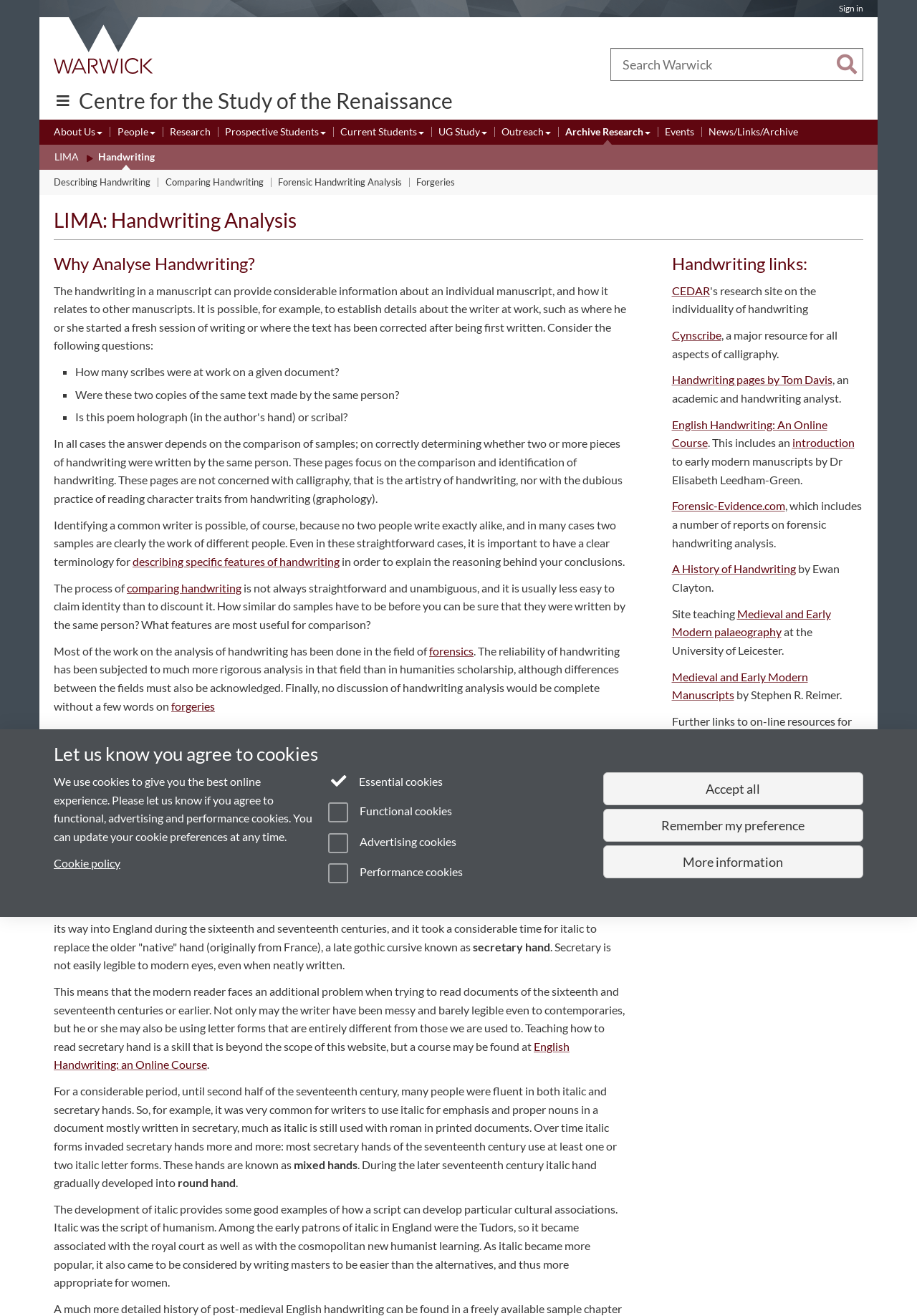Please locate the bounding box coordinates of the element that should be clicked to achieve the given instruction: "Read about Why Analyse Handwriting?".

[0.059, 0.193, 0.717, 0.208]